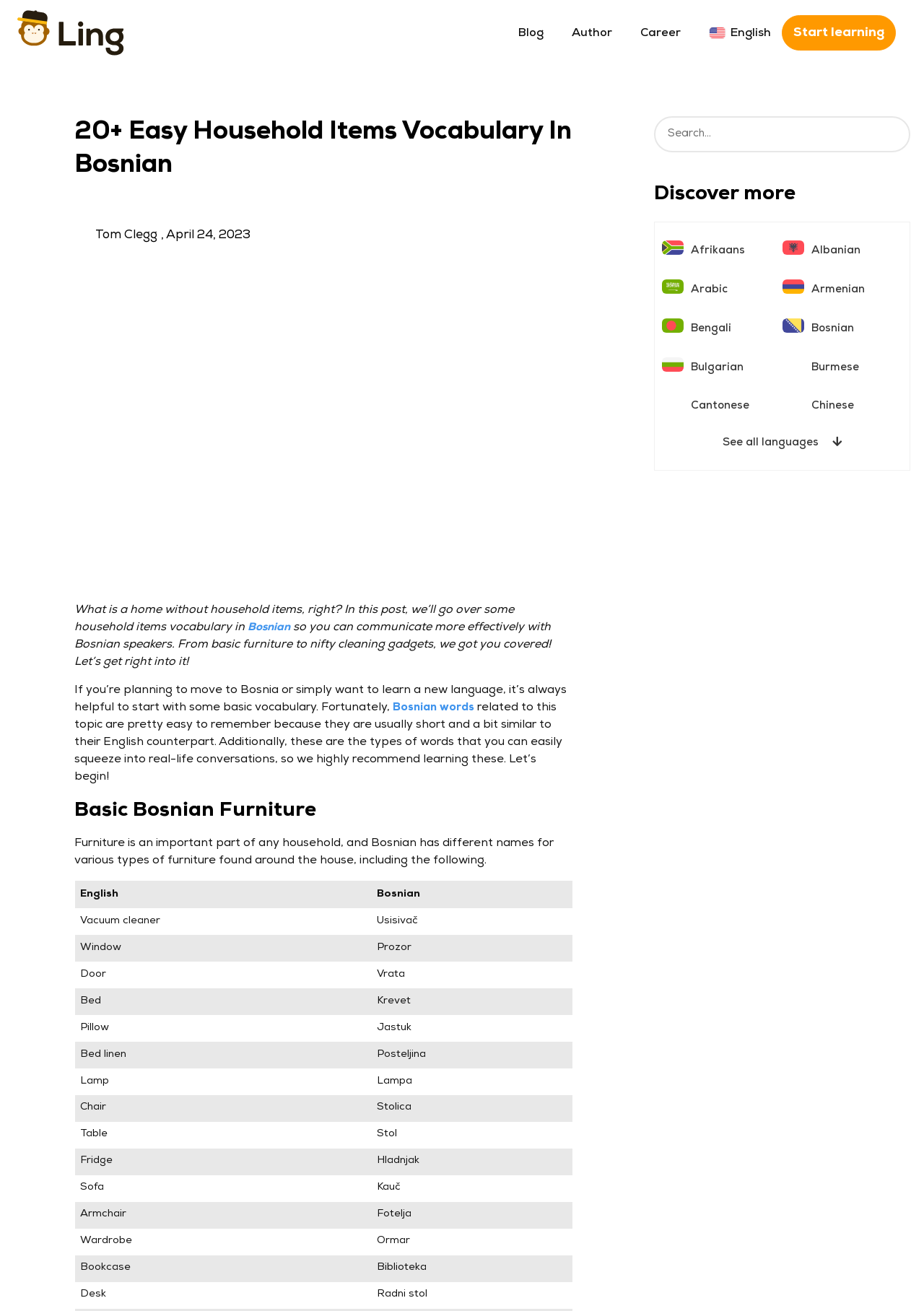Determine which piece of text is the heading of the webpage and provide it.

20+ Easy Household Items Vocabulary In Bosnian